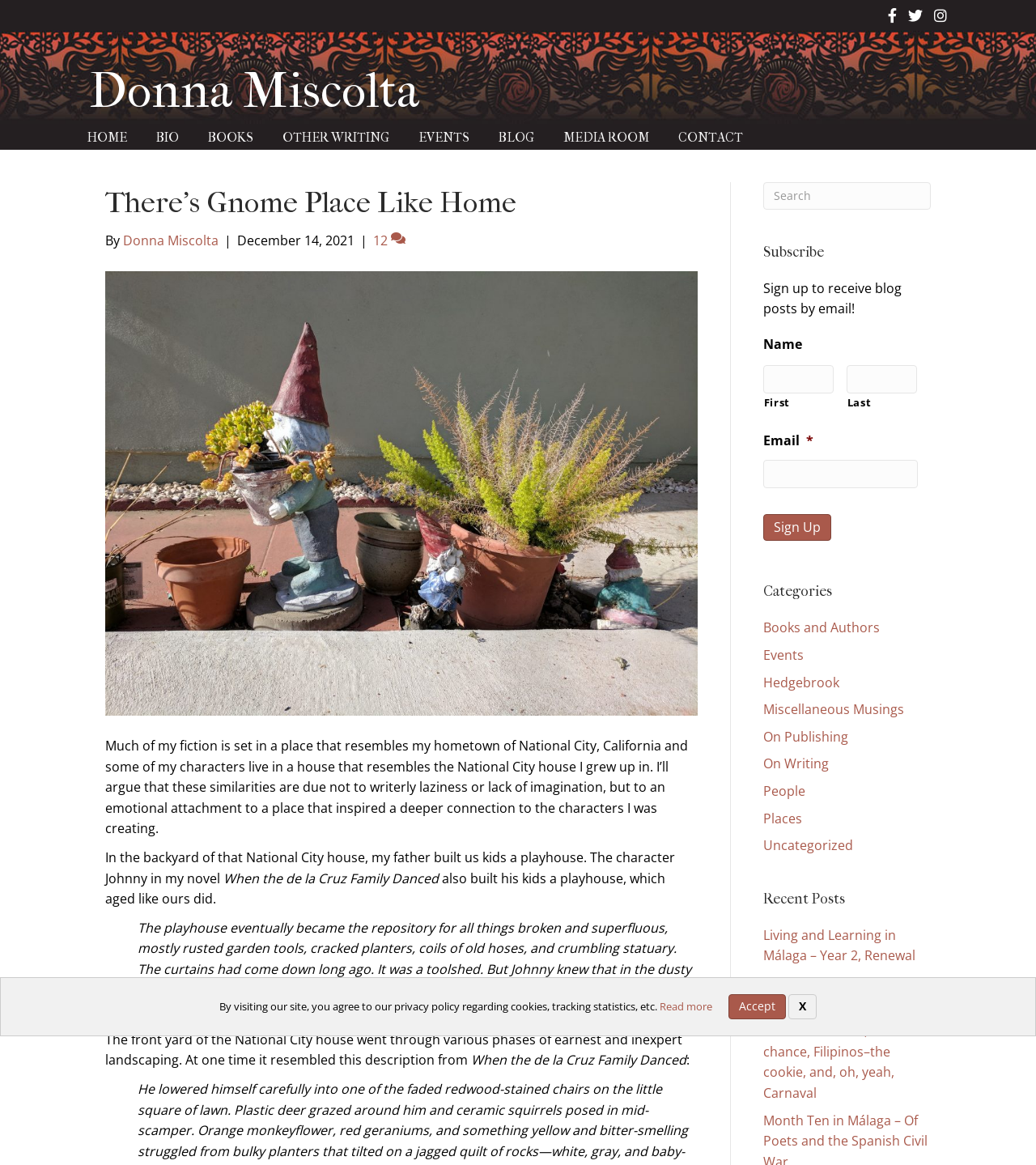Can you determine the bounding box coordinates of the area that needs to be clicked to fulfill the following instruction: "View recent posts"?

[0.736, 0.763, 0.898, 0.78]